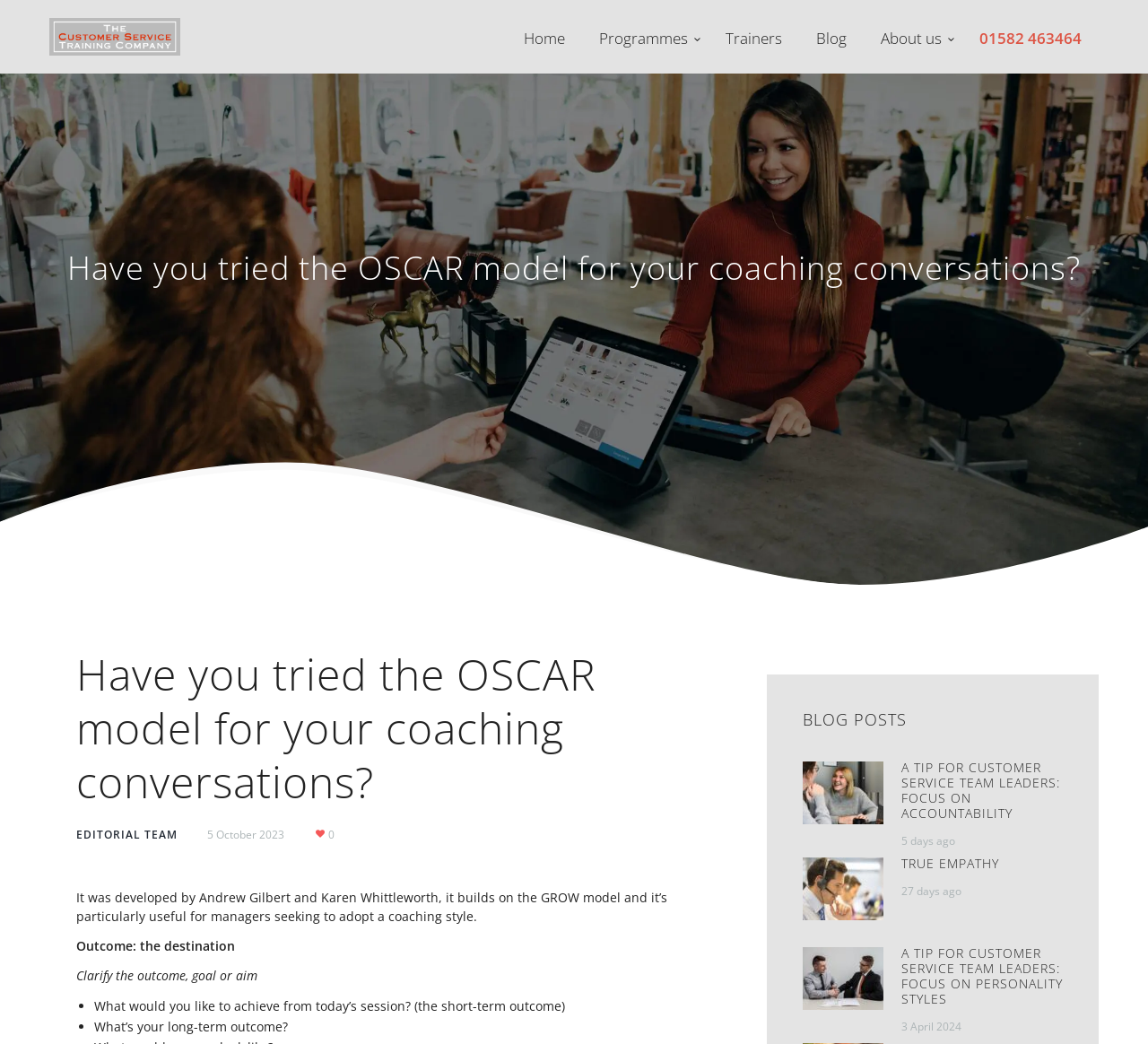Kindly provide the bounding box coordinates of the section you need to click on to fulfill the given instruction: "Explore the 'Programmes' section".

[0.507, 0.027, 0.617, 0.04]